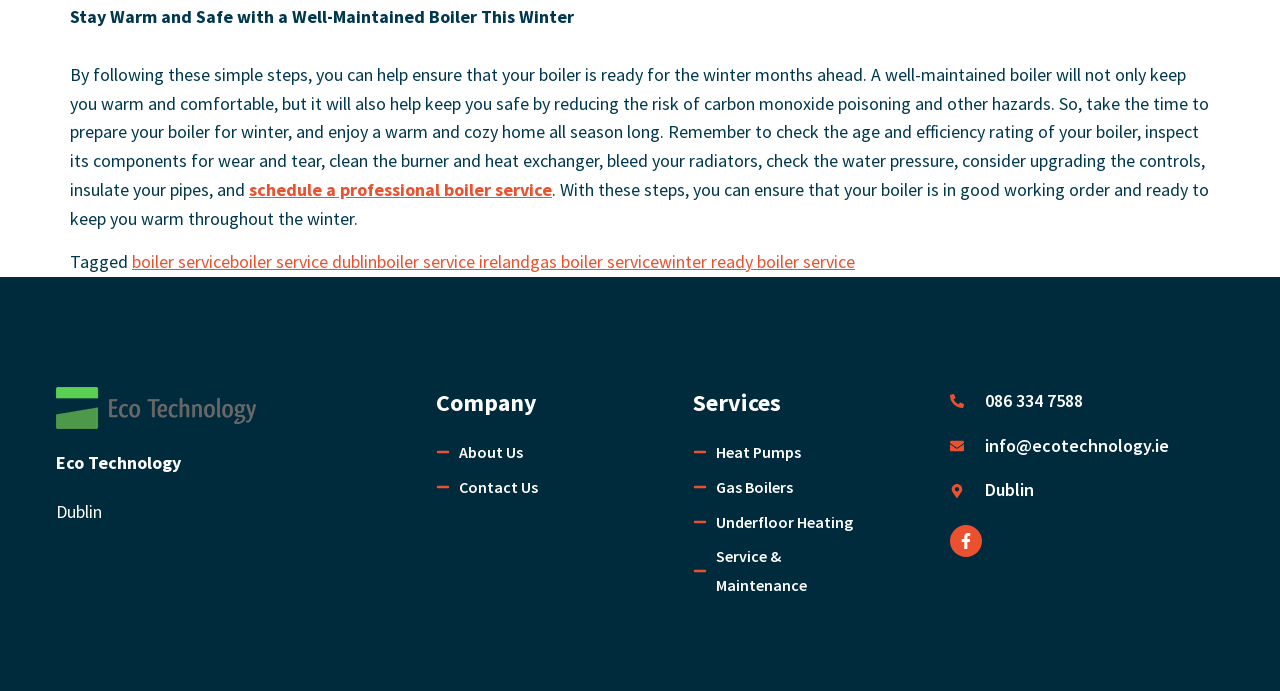Find the bounding box coordinates of the element you need to click on to perform this action: 'schedule a professional boiler service'. The coordinates should be represented by four float values between 0 and 1, in the format [left, top, right, bottom].

[0.195, 0.258, 0.431, 0.291]